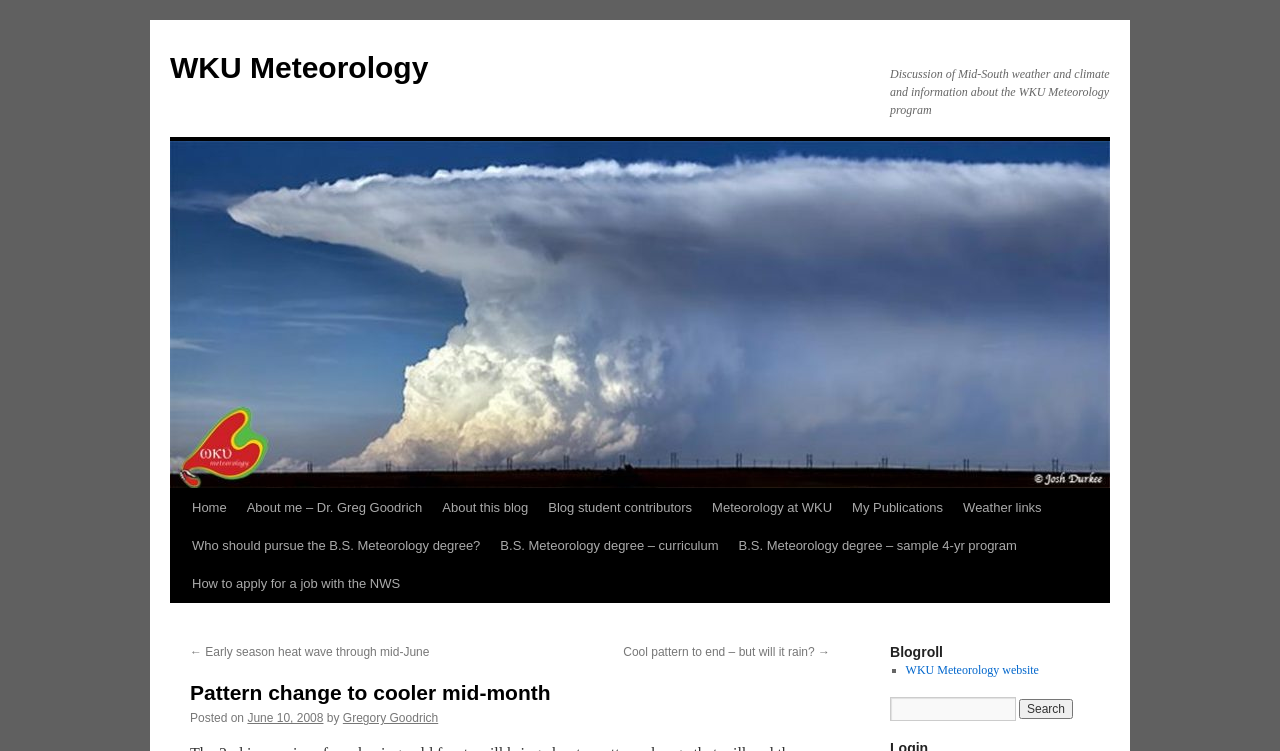Give a comprehensive overview of the webpage, including key elements.

The webpage is about WKU Meteorology, with a focus on discussing Mid-South weather and climate, as well as providing information about the WKU Meteorology program. 

At the top left, there is a link to "WKU Meteorology" and an image with the same name. Below the image, there is a static text describing the webpage's content. 

On the top right, there is a link to "Skip to content". Below it, there are several links to different sections of the webpage, including "Home", "About me – Dr. Greg Goodrich", "About this blog", and others. These links are arranged horizontally and take up most of the top section of the webpage.

The main content of the webpage starts with a heading "Pattern change to cooler mid-month", followed by a static text "Posted on" and a link to the date "June 10, 2008". Below it, there is a link to the author's name "Gregory Goodrich".

On the right side of the main content, there are two links to previous and next blog posts, "← Early season heat wave through mid-June" and "Cool pattern to end – but will it rain? →". 

Further down, there is a heading "Blogroll" with a list marker "■" and a link to "WKU Meteorology website". At the bottom right, there is a search box with a text input field and a "Search" button.

Overall, the webpage has a simple and organized layout, with clear headings and concise text, making it easy to navigate and find information about WKU Meteorology.